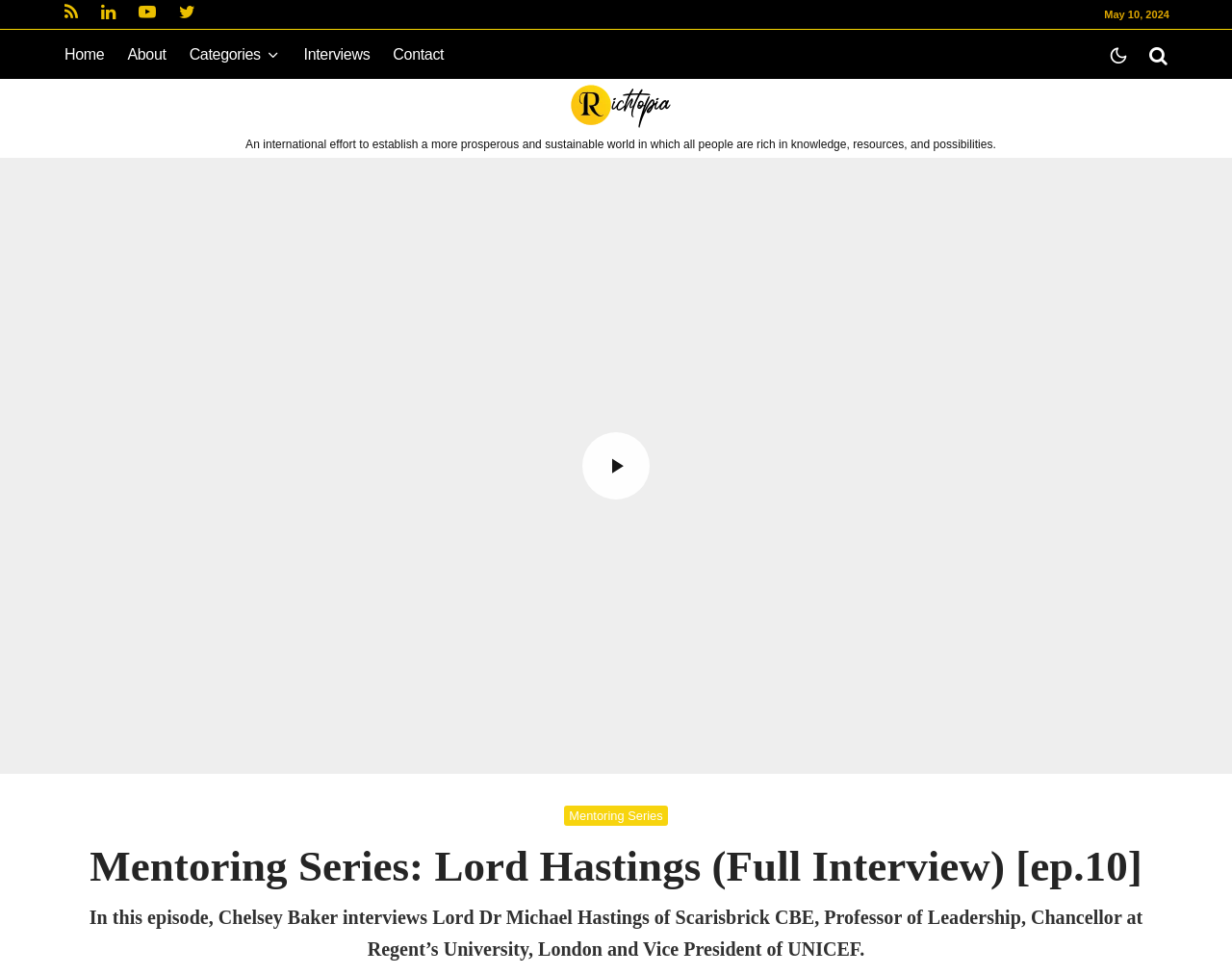Find the bounding box coordinates of the element I should click to carry out the following instruction: "Go to Home".

[0.043, 0.03, 0.094, 0.081]